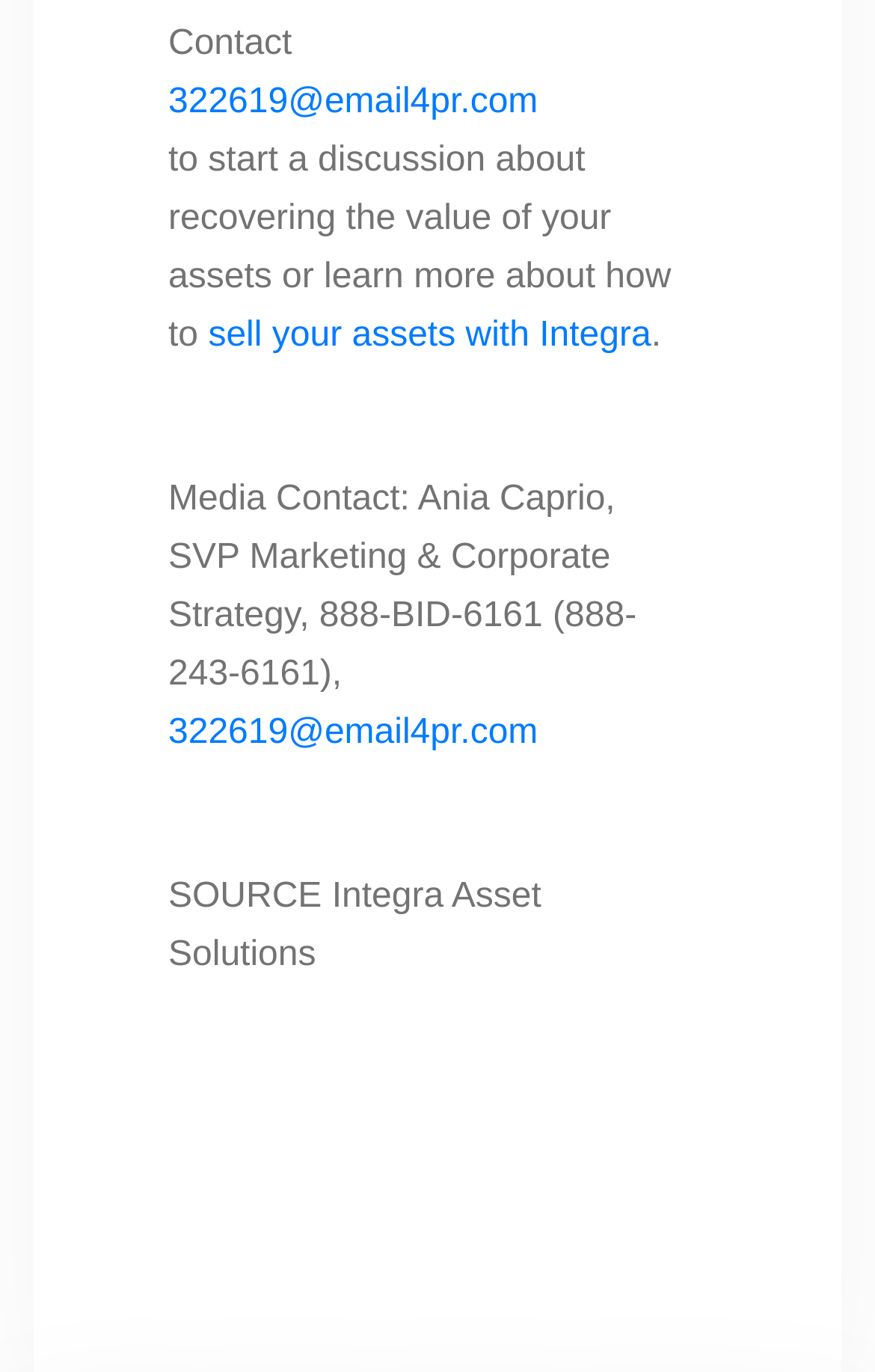Using floating point numbers between 0 and 1, provide the bounding box coordinates in the format (top-left x, top-left y, bottom-right x, bottom-right y). Locate the UI element described here: 322619@email4pr.com

[0.192, 0.06, 0.615, 0.088]